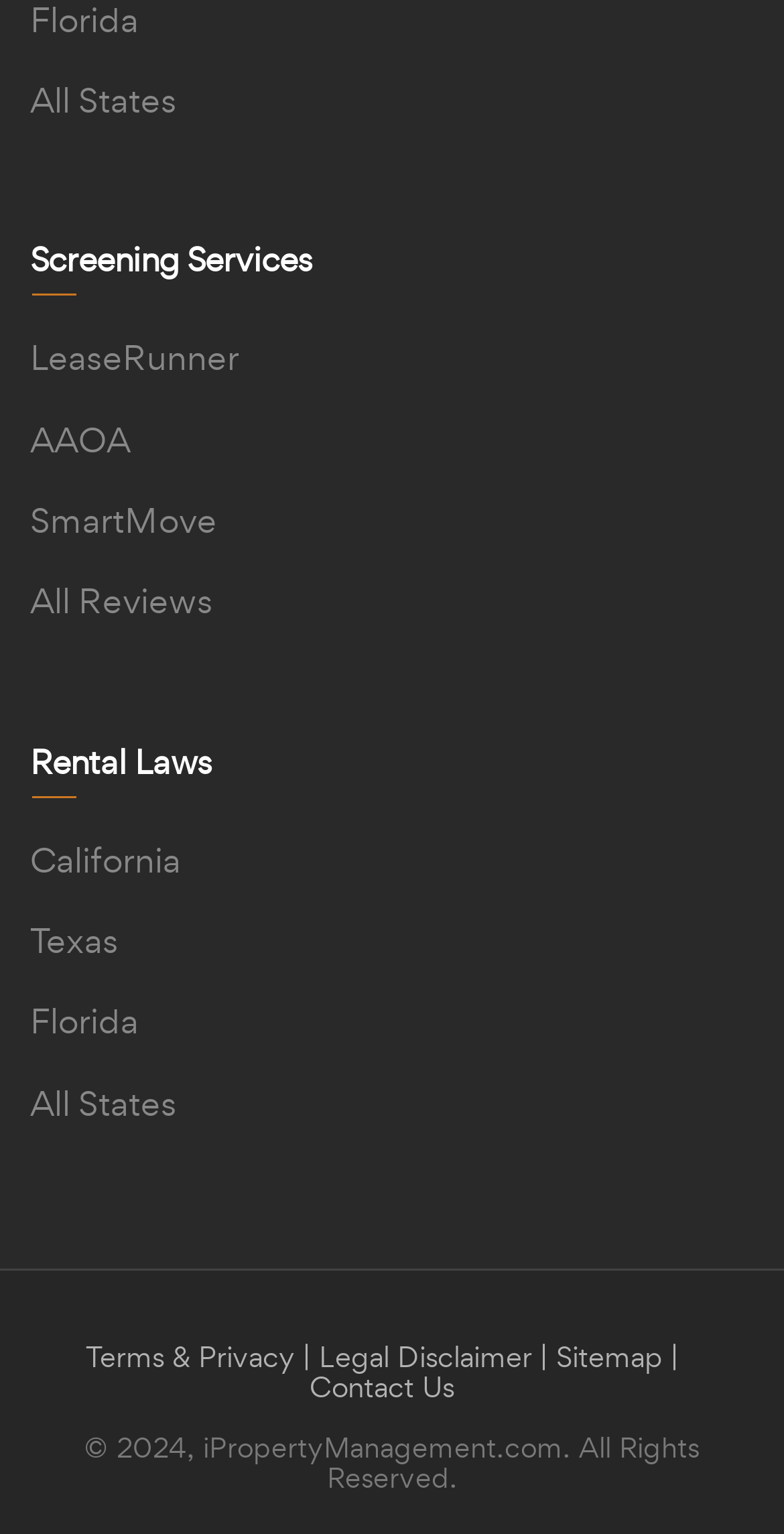What is the main topic of the webpage?
Please answer the question as detailed as possible.

The main topic of the webpage can be inferred from the headings 'Screening Services' and 'Rental Laws', which suggests that the webpage is related to rental laws and services.